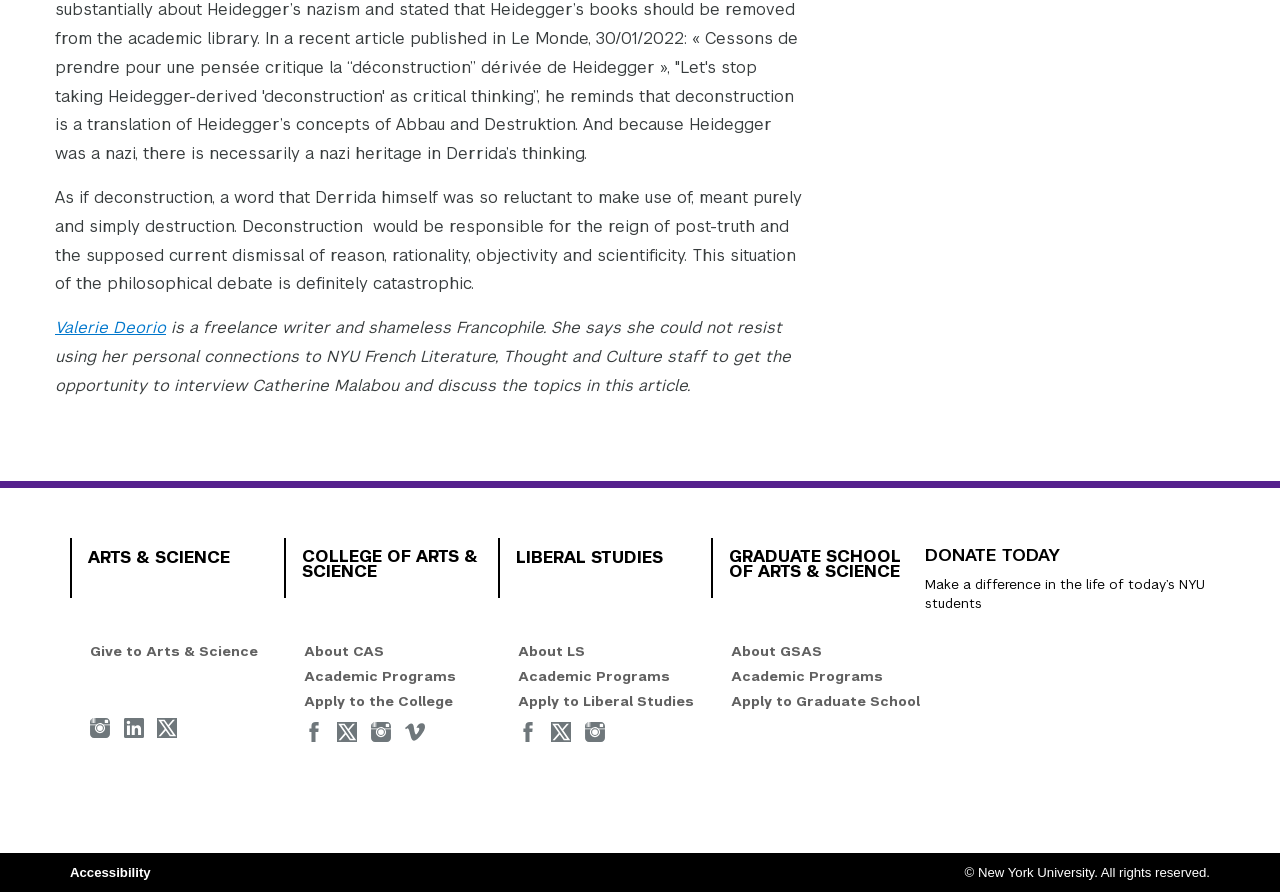What is the name of the college?
Please provide a detailed and thorough answer to the question.

The name of the college is College of Arts & Science, which is mentioned in the heading 'COLLEGE OF ARTS & SCIENCE' and also in the link 'COLLEGE OF ARTS & SCIENCE'.